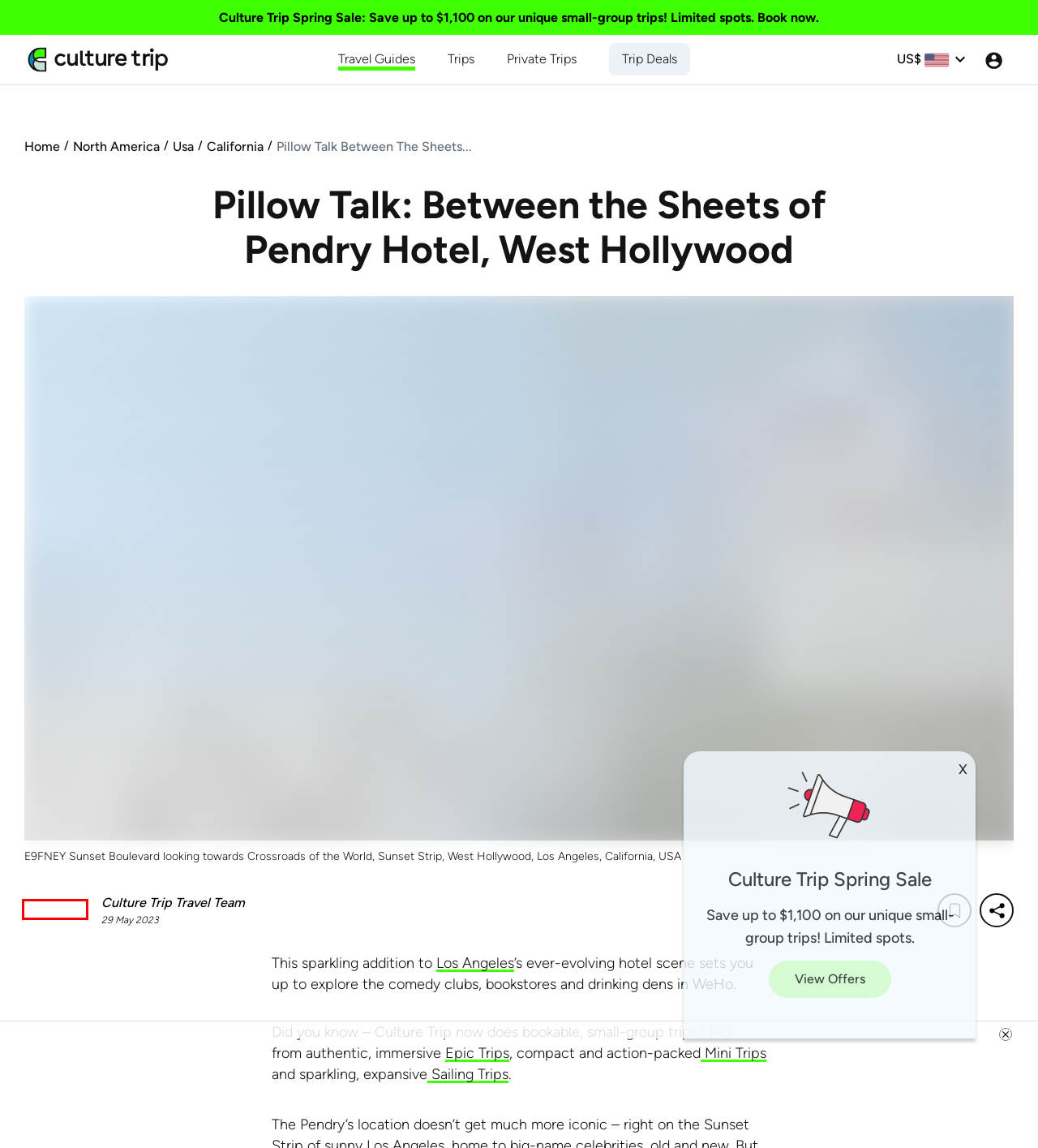Observe the webpage screenshot and focus on the red bounding box surrounding a UI element. Choose the most appropriate webpage description that corresponds to the new webpage after clicking the element in the bounding box. Here are the candidates:
A. The Best Hotels In Carmel-by-the-Sea
B. Culture Trip Travel Team
C. Exclusive Offers: Limited-Time Holiday Sale On Small-Group Adventures
D. The Comedy Store - The Comedy Store -
E. Same Adventures Now Under A New Name - Culture Trips!
F. West Hollywood Boutique Hotel | Pendry Hotels & Resorts
G. We No Longer Support Sailing Trips!
H. Dan Tana's | Italian Restaurant

B